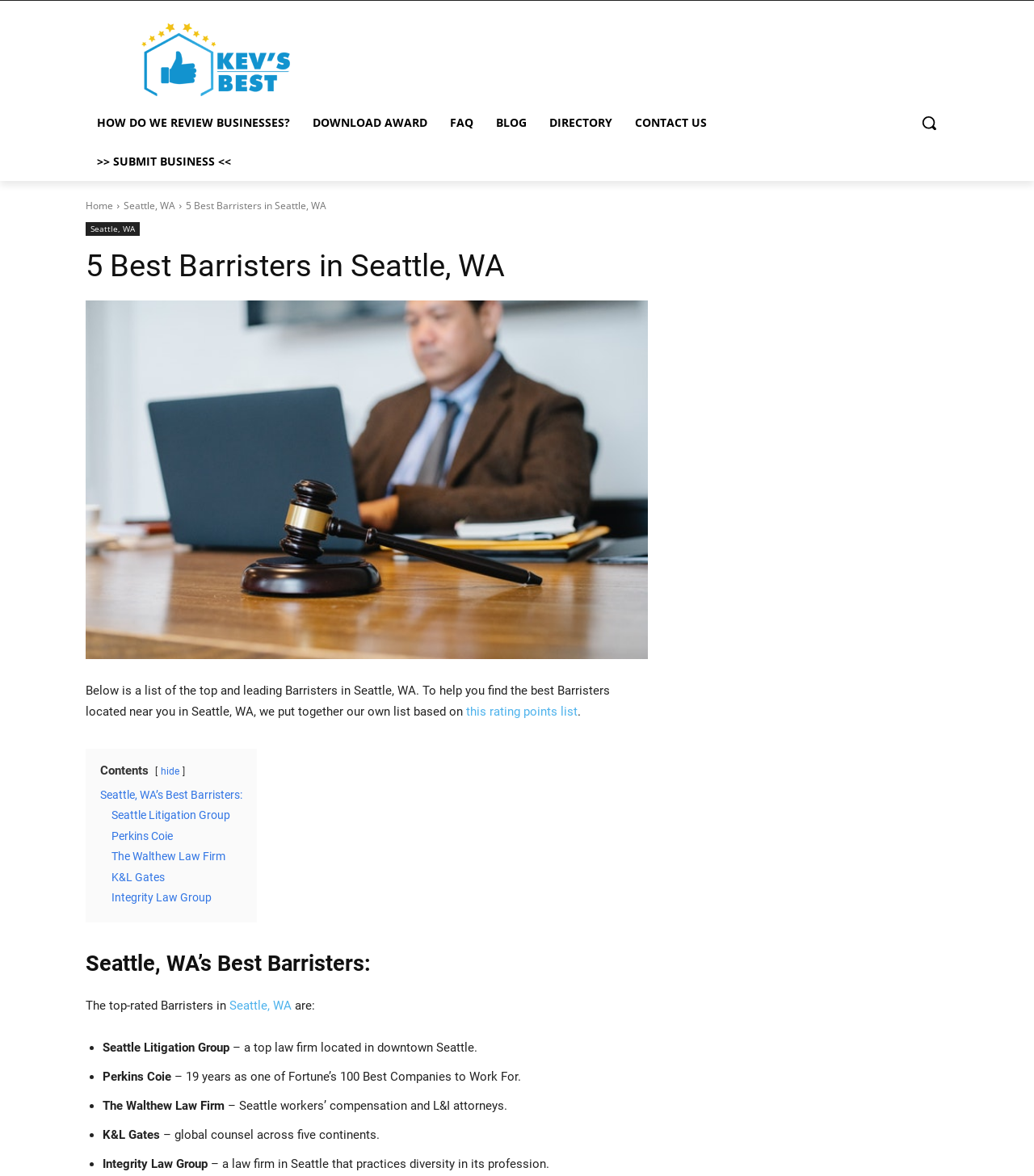Identify the bounding box coordinates for the UI element described as follows: "← Prev". Ensure the coordinates are four float numbers between 0 and 1, formatted as [left, top, right, bottom].

None